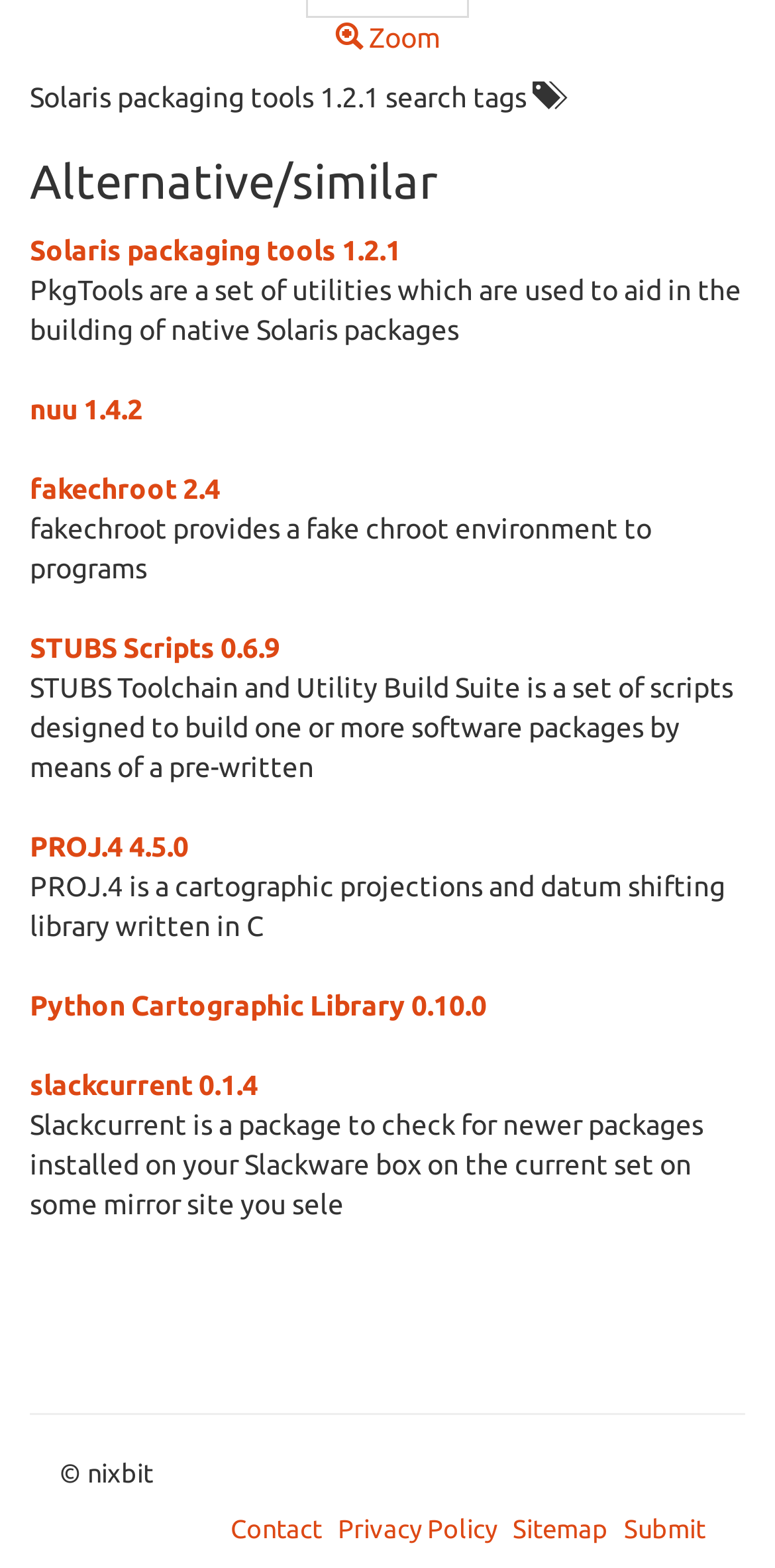How many alternative/similar tools are listed?
Respond with a short answer, either a single word or a phrase, based on the image.

8